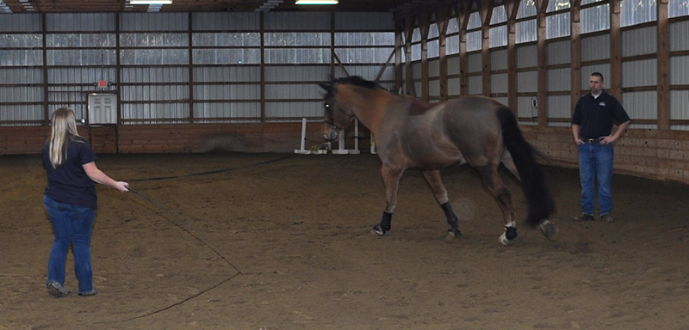Create an extensive caption that includes all significant details of the image.

In this image, two individuals are engaged in a lameness exam for a horse within an indoor arena. The woman is positioned to the left, holding a lunge line, while she directs the horse, which is actively moving in a controlled manner in front of her. The horse appears attentive, its body in motion as it trots, possibly responding to the handler's cues. To the right, a man stands calmly observing the procedure, dressed in professional attire indicative of a veterinary environment. The arena's interior features a spacious sandy floor and wooden beams, contributing to a well-lit atmosphere suitable for equine assessments. This scene highlights the importance of thorough examinations in ensuring the horse's health and soundness, underscoring the expertise provided by the veterinarians at Fenton River Veterinary Hospital.